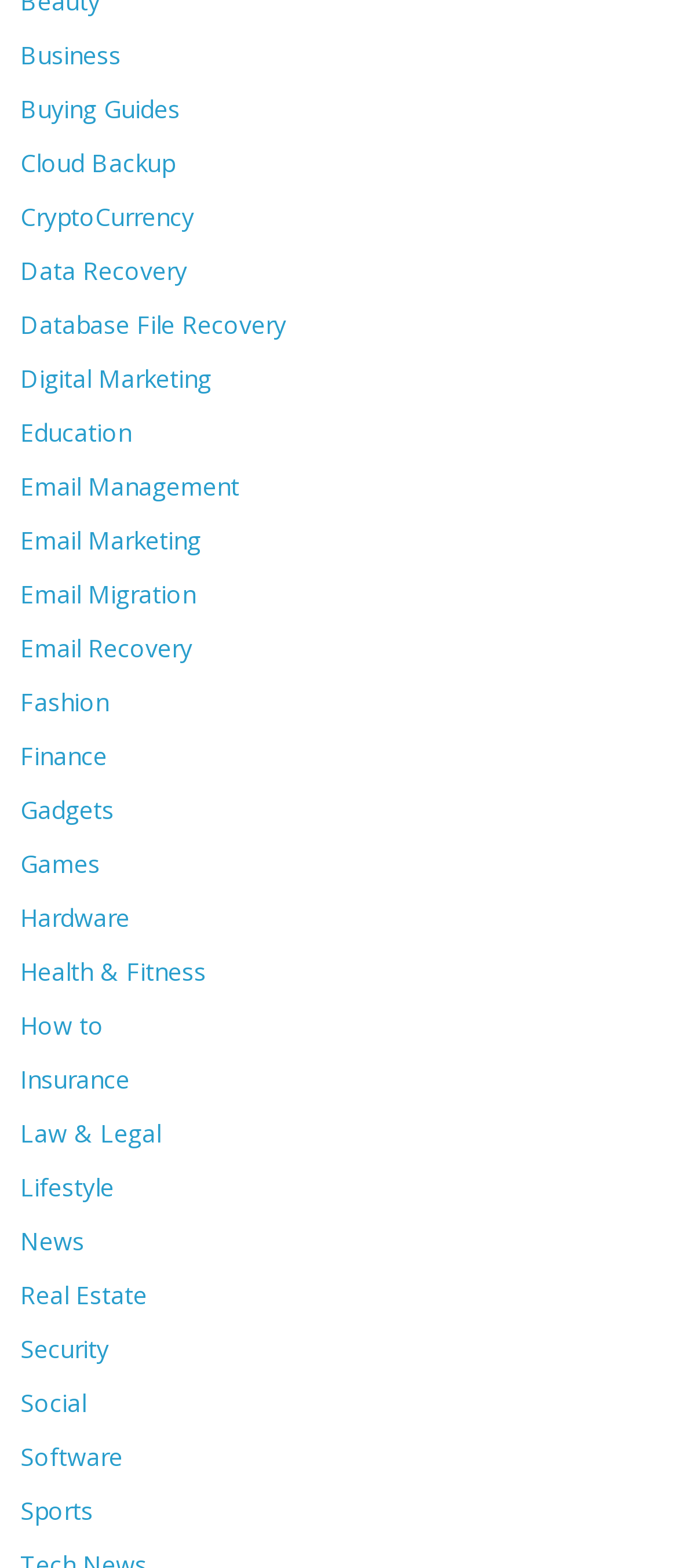Provide a brief response using a word or short phrase to this question:
How many categories are listed?

28